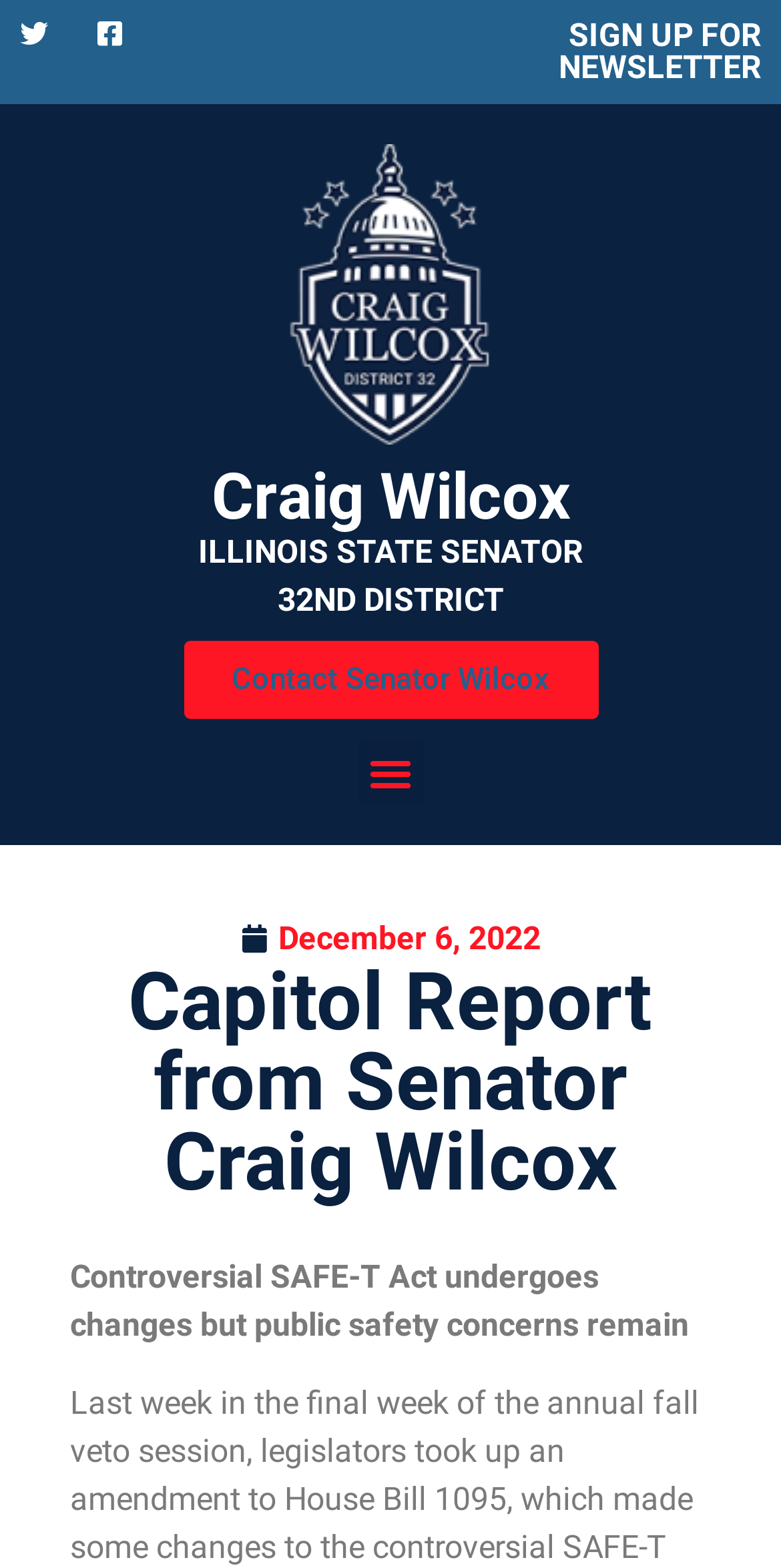What is the date of the latest report?
Provide a detailed and extensive answer to the question.

I found the answer by looking at the link element with the text 'December 6, 2022' which is located below the heading element with the text 'Capitol Report from Senator Craig Wilcox', indicating that this is the date of the latest report.